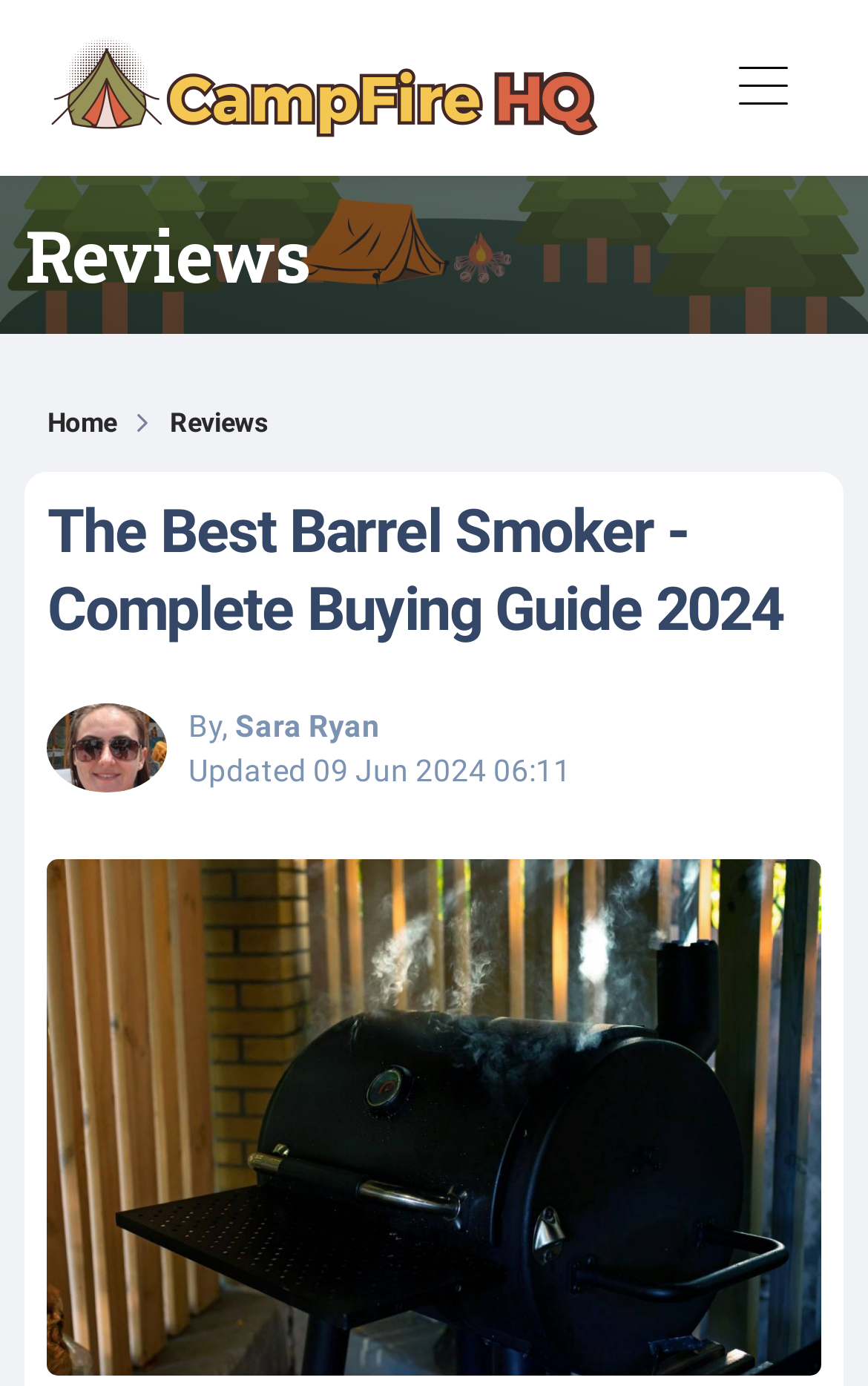Use a single word or phrase to answer the question: Who is the author of the article?

Sara Ryan